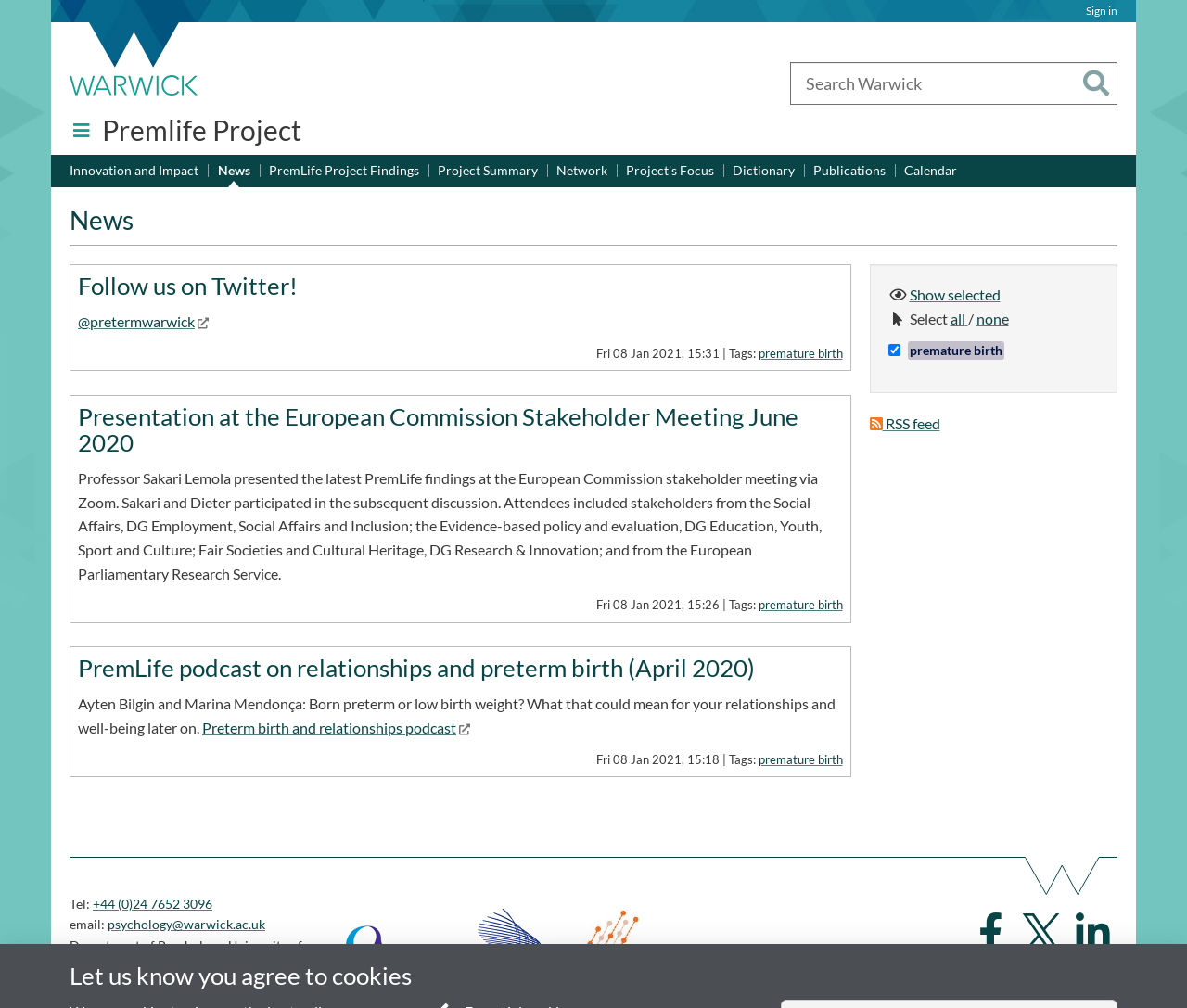Locate the bounding box coordinates of the element that should be clicked to execute the following instruction: "Filter by premature birth".

[0.748, 0.339, 0.846, 0.363]